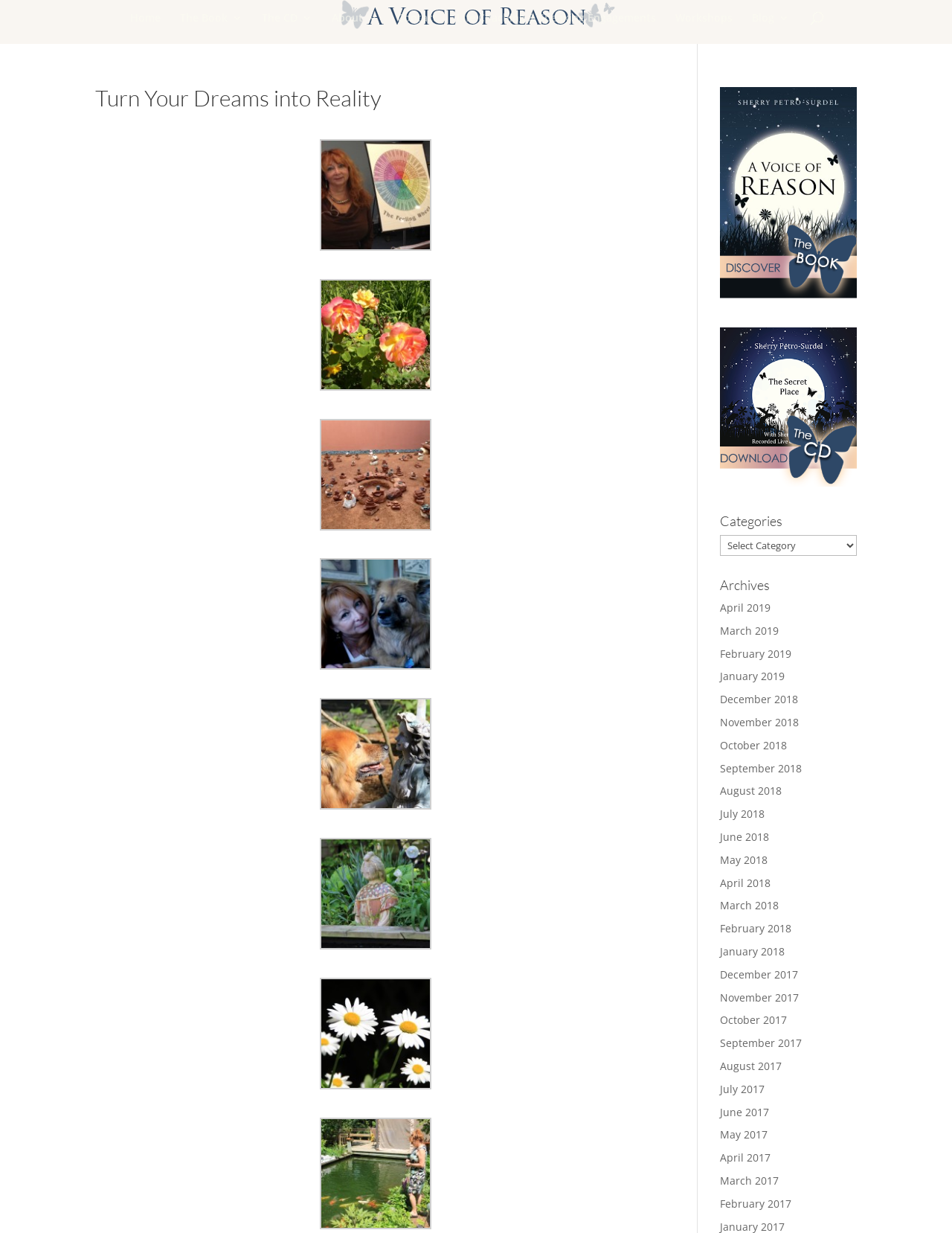How many links are there in the archives section?
Please answer the question with as much detail and depth as you can.

I counted the number of links in the archives section, which lists links to different months. There are 24 links in total, ranging from 'April 2019' to 'February 2017'.